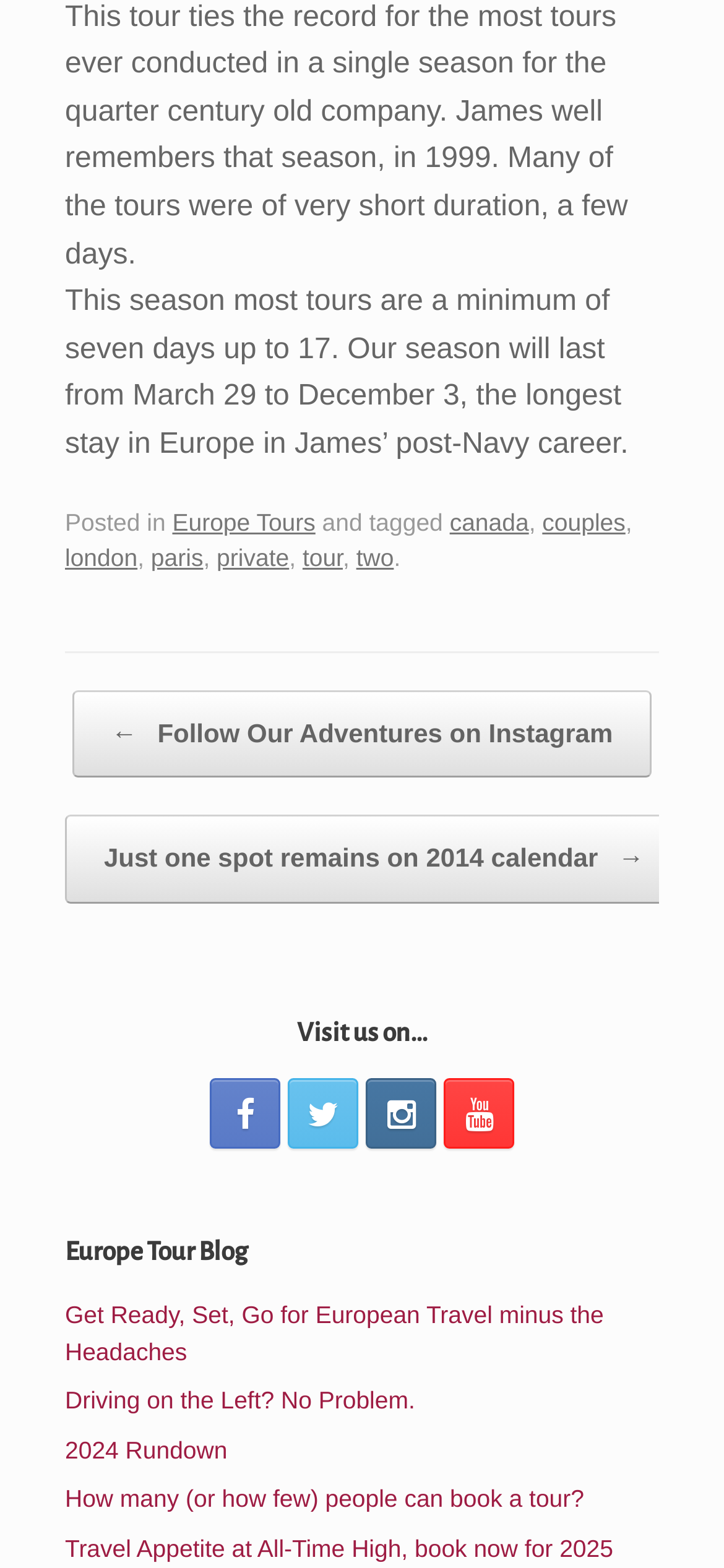What is the topic of the 'Get Ready, Set, Go for European Travel minus the Headaches' link?
Please provide a single word or phrase as the answer based on the screenshot.

European travel tips